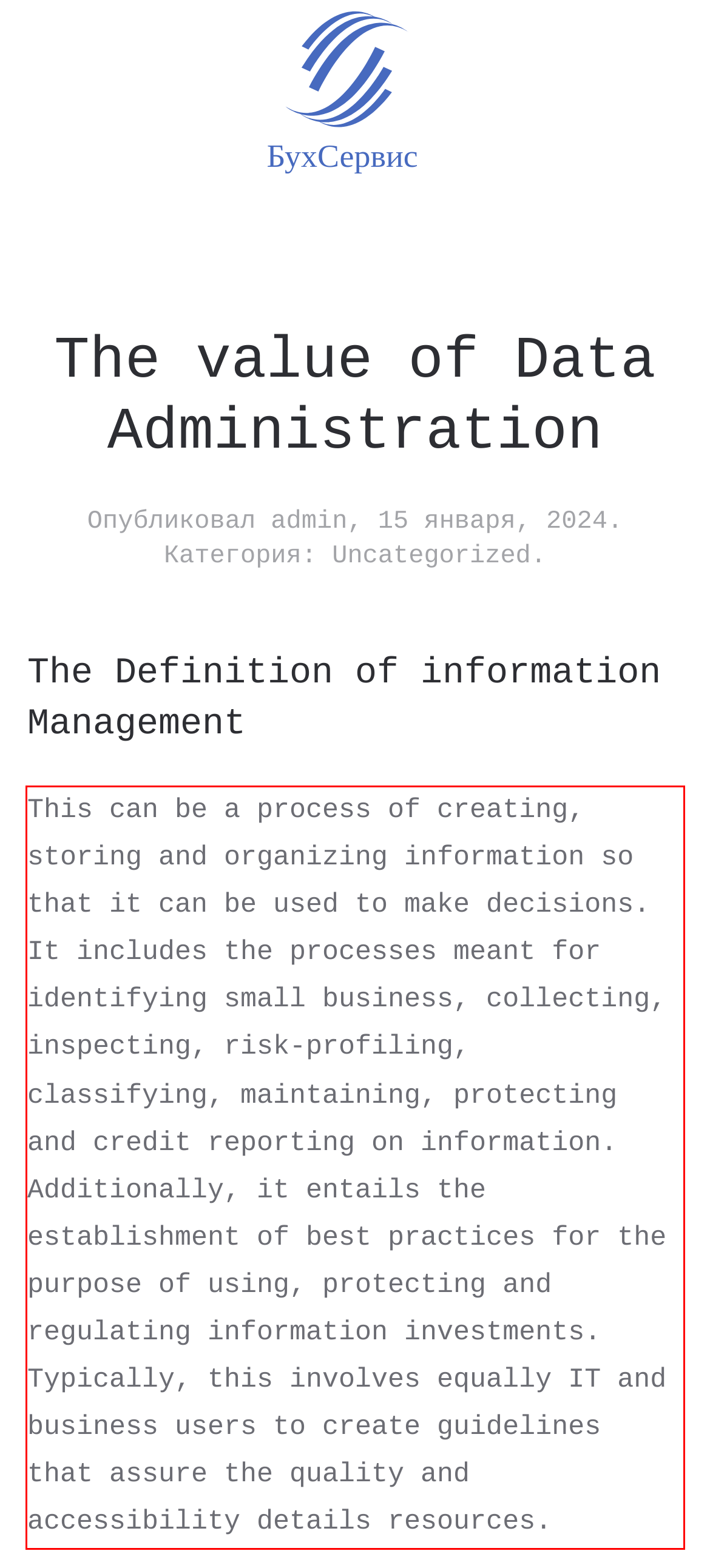Using the provided screenshot of a webpage, recognize the text inside the red rectangle bounding box by performing OCR.

This can be a process of creating, storing and organizing information so that it can be used to make decisions. It includes the processes meant for identifying small business, collecting, inspecting, risk-profiling, classifying, maintaining, protecting and credit reporting on information. Additionally, it entails the establishment of best practices for the purpose of using, protecting and regulating information investments. Typically, this involves equally IT and business users to create guidelines that assure the quality and accessibility details resources.